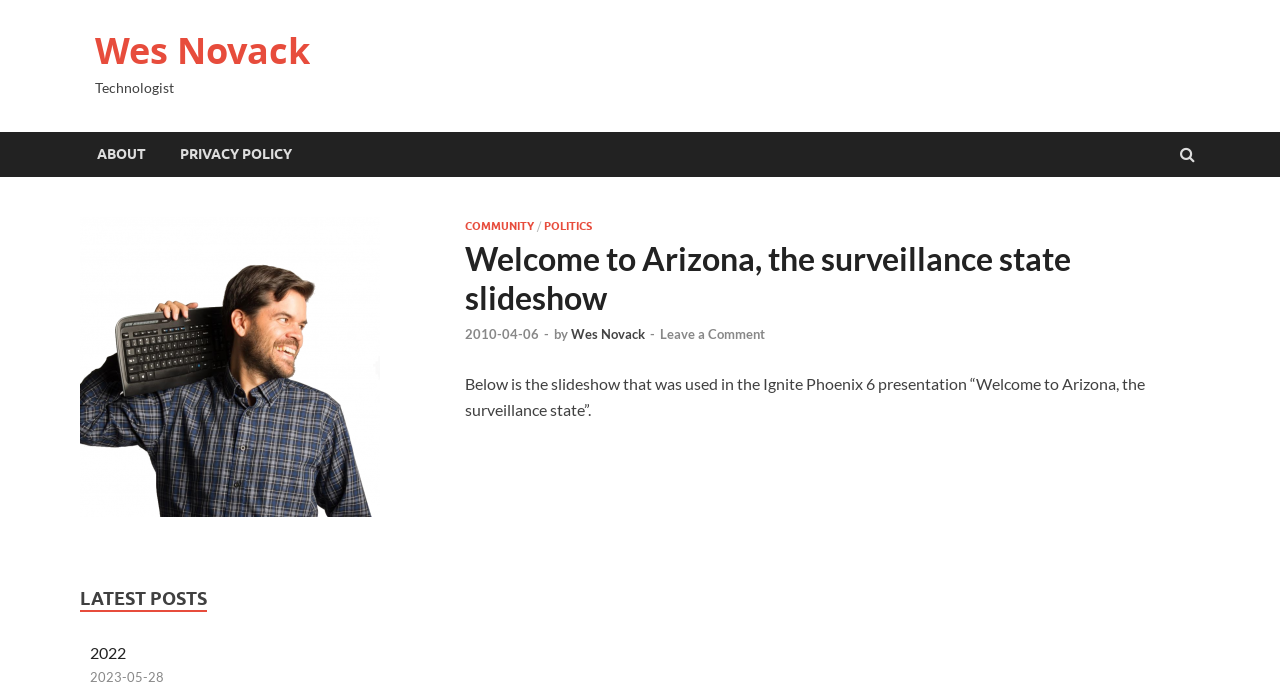Pinpoint the bounding box coordinates of the clickable area necessary to execute the following instruction: "read the post from 2010-04-06". The coordinates should be given as four float numbers between 0 and 1, namely [left, top, right, bottom].

[0.363, 0.477, 0.421, 0.501]